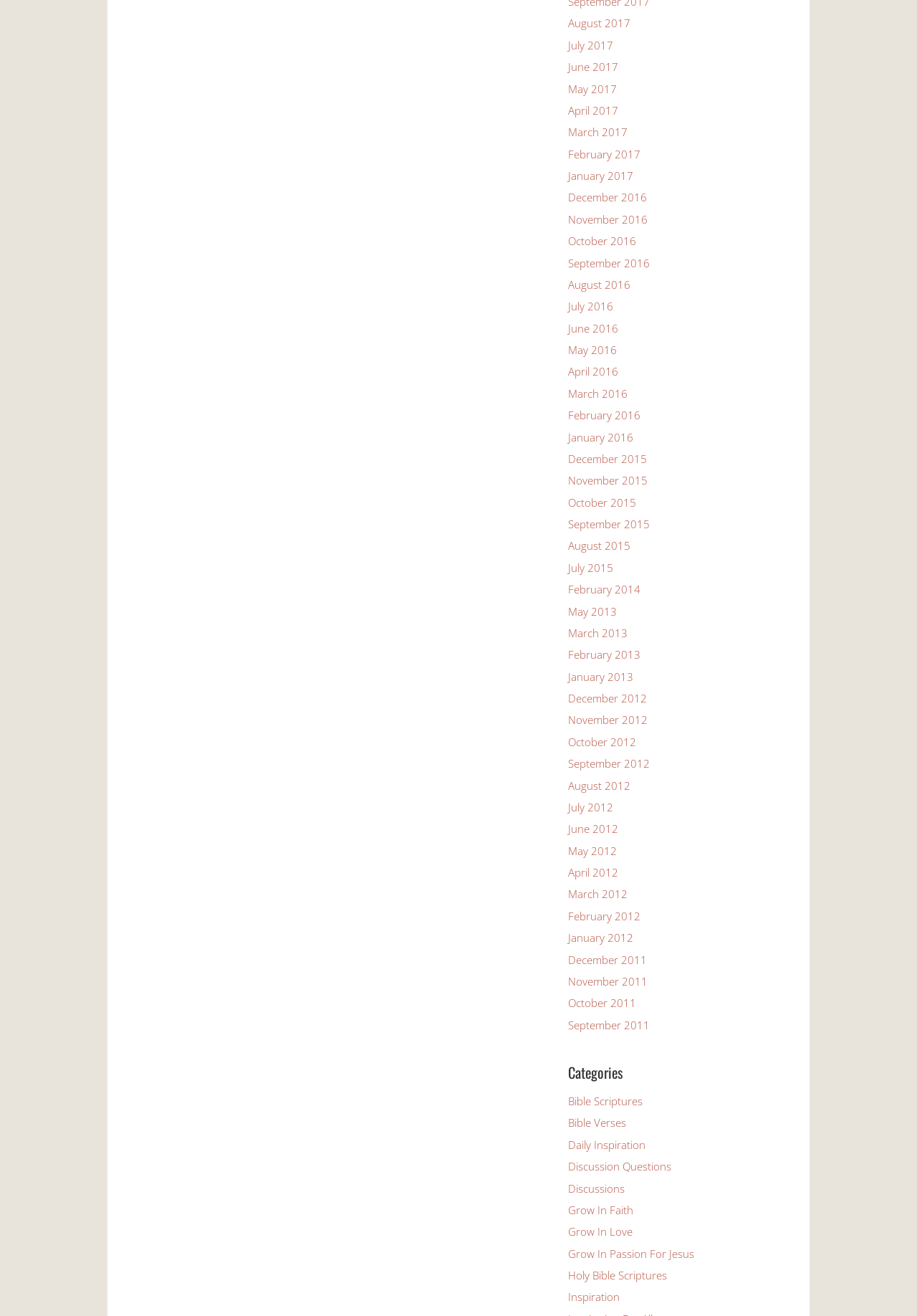How many months are listed?
Examine the screenshot and reply with a single word or phrase.

36